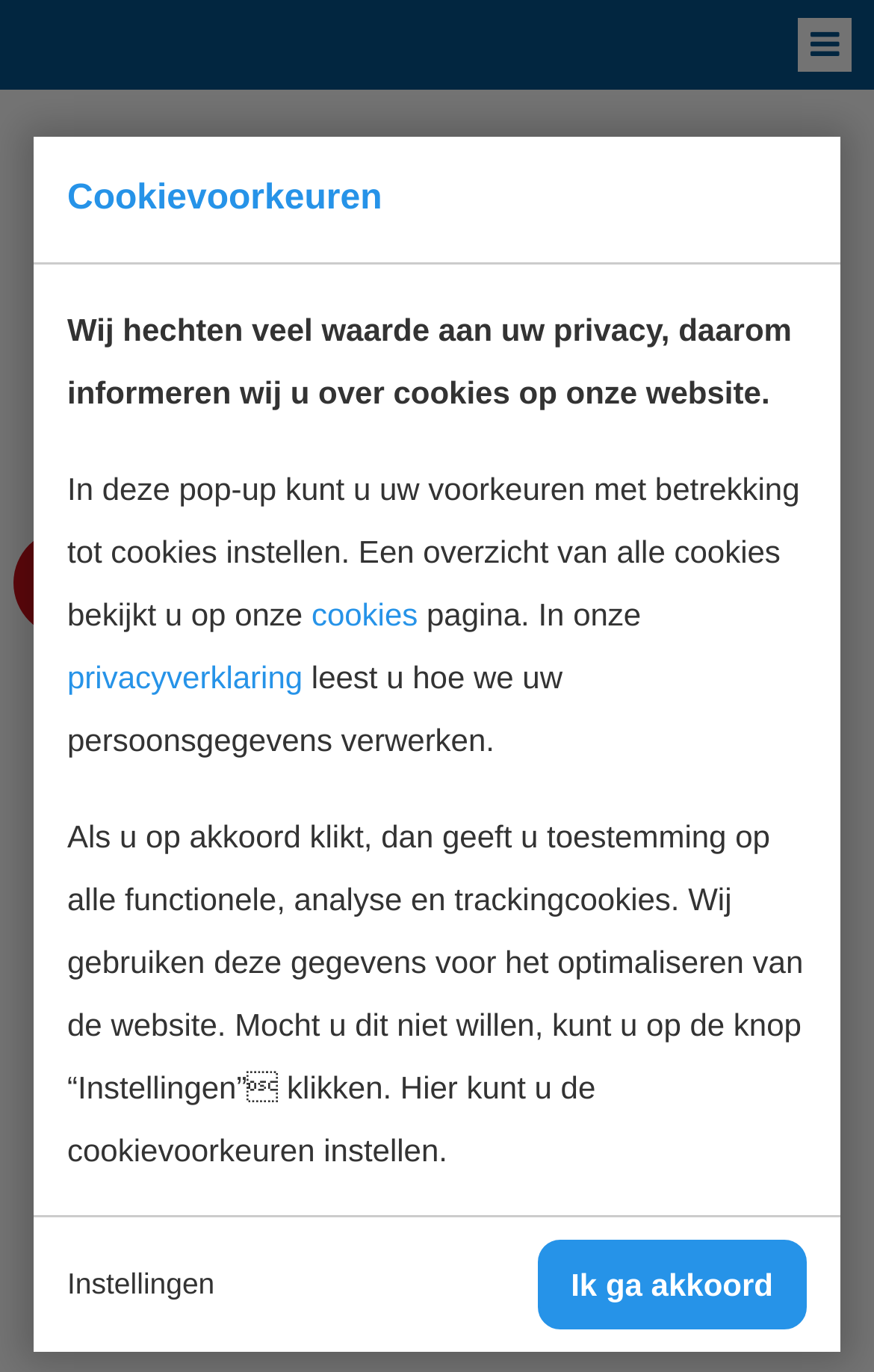What month is mentioned on the webpage?
Look at the image and provide a detailed response to the question.

I found the month by looking at the section below the heading, where I saw a static text that says 'AUG'.